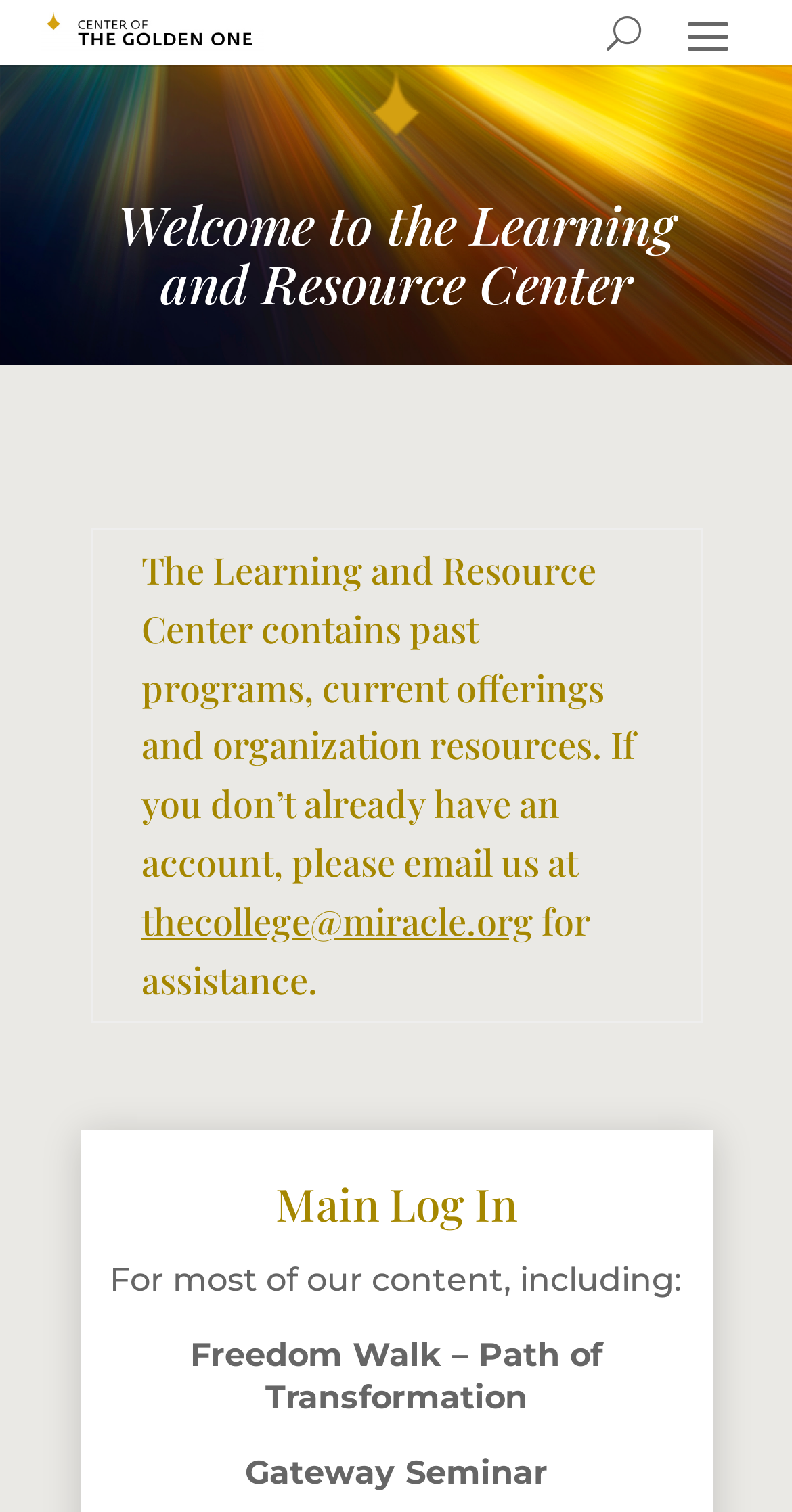How to get assistance if you don’t have an account?
Refer to the image and answer the question using a single word or phrase.

Email thecollege@miracle.org